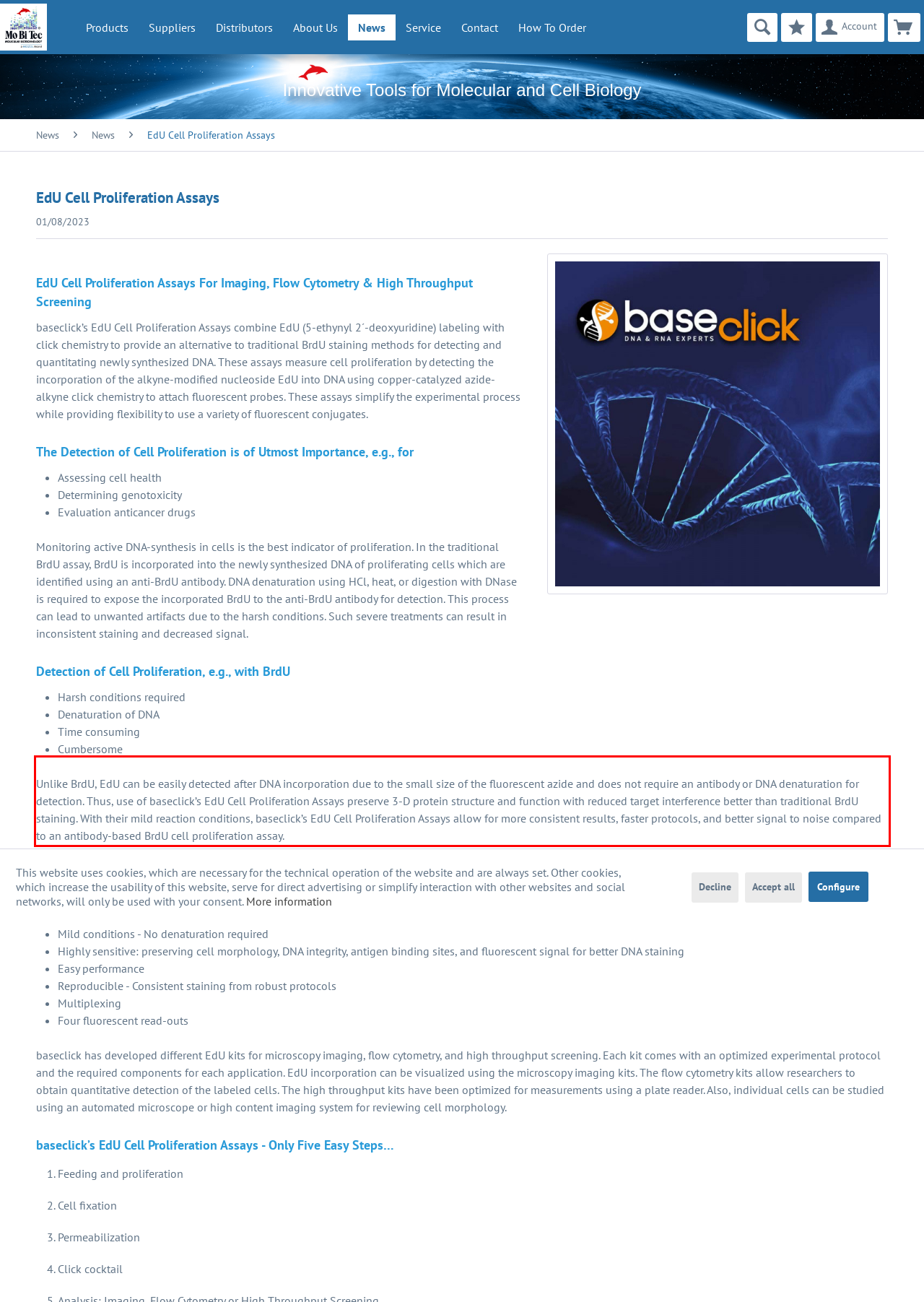Review the screenshot of the webpage and recognize the text inside the red rectangle bounding box. Provide the extracted text content.

Unlike BrdU, EdU can be easily detected after DNA incorporation due to the small size of the fluorescent azide and does not require an antibody or DNA denaturation for detection. Thus, use of baseclick’s EdU Cell Proliferation Assays preserve 3-D protein structure and function with reduced target interference better than traditional BrdU staining. With their mild reaction conditions, baseclick’s EdU Cell Proliferation Assays allow for more consistent results, faster protocols, and better signal to noise compared to an antibody-based BrdU cell proliferation assay.